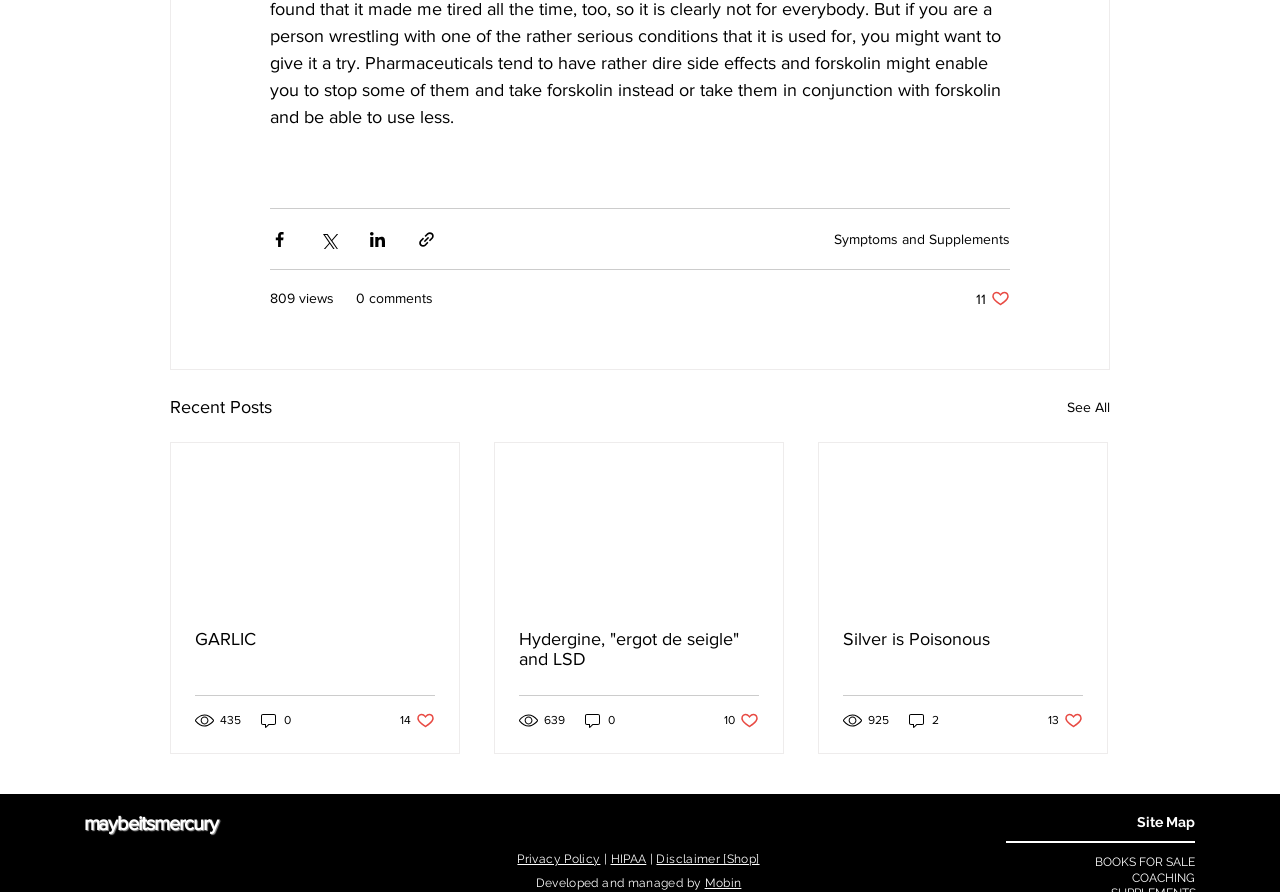Predict the bounding box coordinates of the area that should be clicked to accomplish the following instruction: "Visit the 'Symptoms and Supplements' page". The bounding box coordinates should consist of four float numbers between 0 and 1, i.e., [left, top, right, bottom].

[0.652, 0.258, 0.789, 0.276]